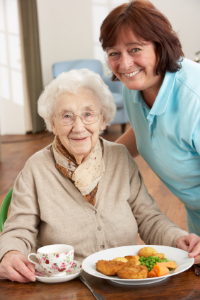Offer a detailed explanation of the image.

The image captures a heartwarming moment between a caregiver and an elderly woman. The caregiver, who has a friendly smile, stands beside the seated elderly woman, who is wearing spectacles and a cozy sweater. On the table in front of them, a plate of freshly prepared food, including vegetables and what appears to be chicken, is presented alongside a delicate cup of tea, underscoring a warm and nurturing environment. This scene reflects the theme of caregiving, particularly emphasizing the importance of companionship and thoughtful assistance for loved ones, resonating with the central topic of considering one’s role and feelings in the caregiver relationship.